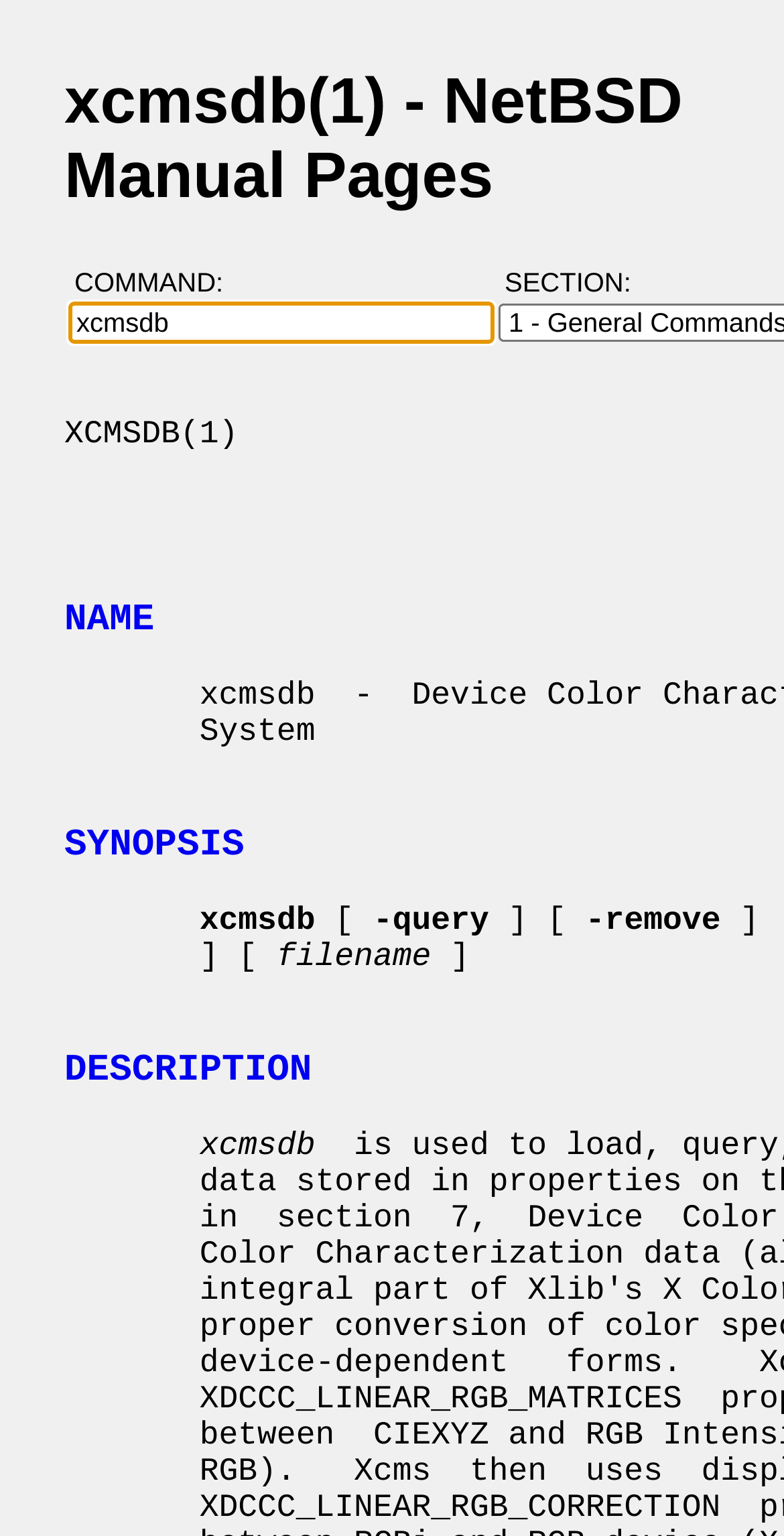Give the bounding box coordinates for the element described as: "input value="xcmsdb" name="command" value="xcmsdb"".

[0.087, 0.197, 0.631, 0.224]